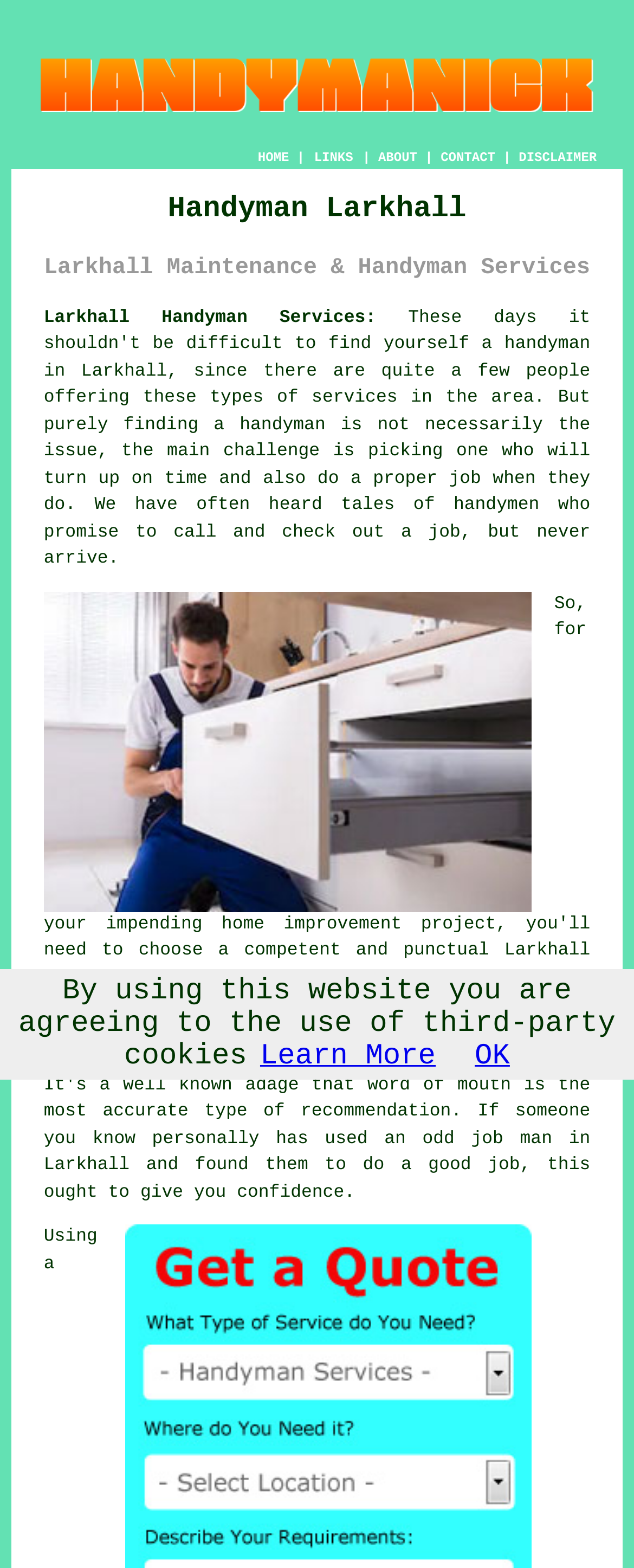Please indicate the bounding box coordinates of the element's region to be clicked to achieve the instruction: "Click the DISCLAIMER link". Provide the coordinates as four float numbers between 0 and 1, i.e., [left, top, right, bottom].

[0.818, 0.096, 0.941, 0.106]